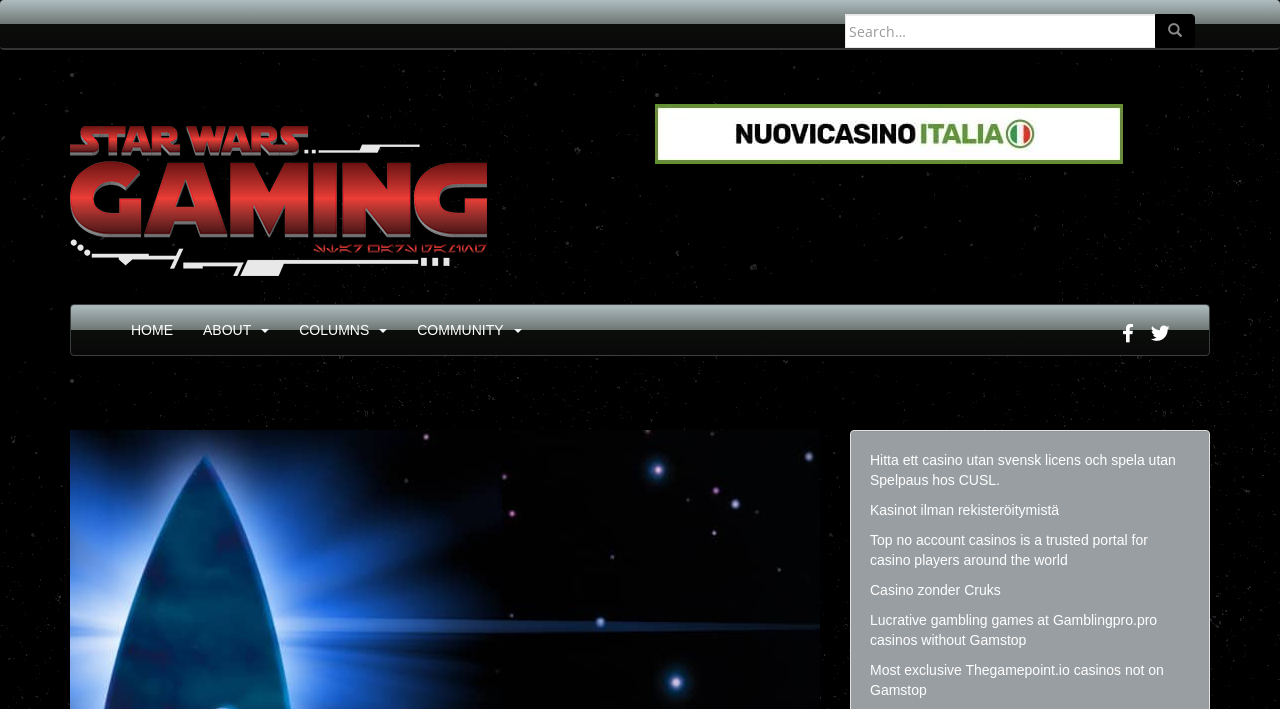Find the bounding box coordinates of the element you need to click on to perform this action: 'Visit Star Wars Gaming news'. The coordinates should be represented by four float values between 0 and 1, in the format [left, top, right, bottom].

[0.055, 0.27, 0.38, 0.293]